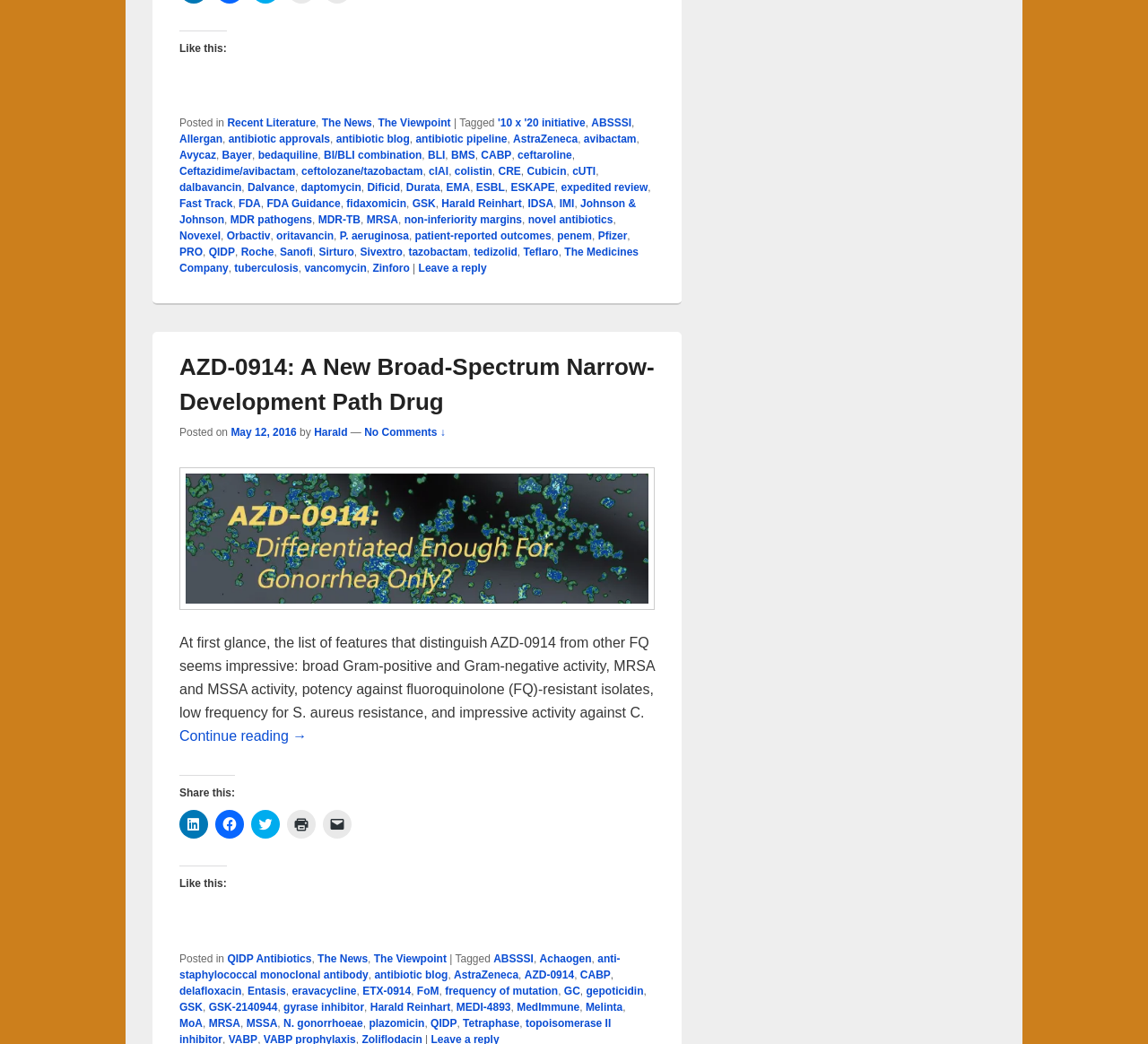Examine the image carefully and respond to the question with a detailed answer: 
How many tags are associated with the post?

The footer section contains multiple links separated by commas, which are likely tags associated with the post. There are too many to count, but it's clear that there are multiple tags.